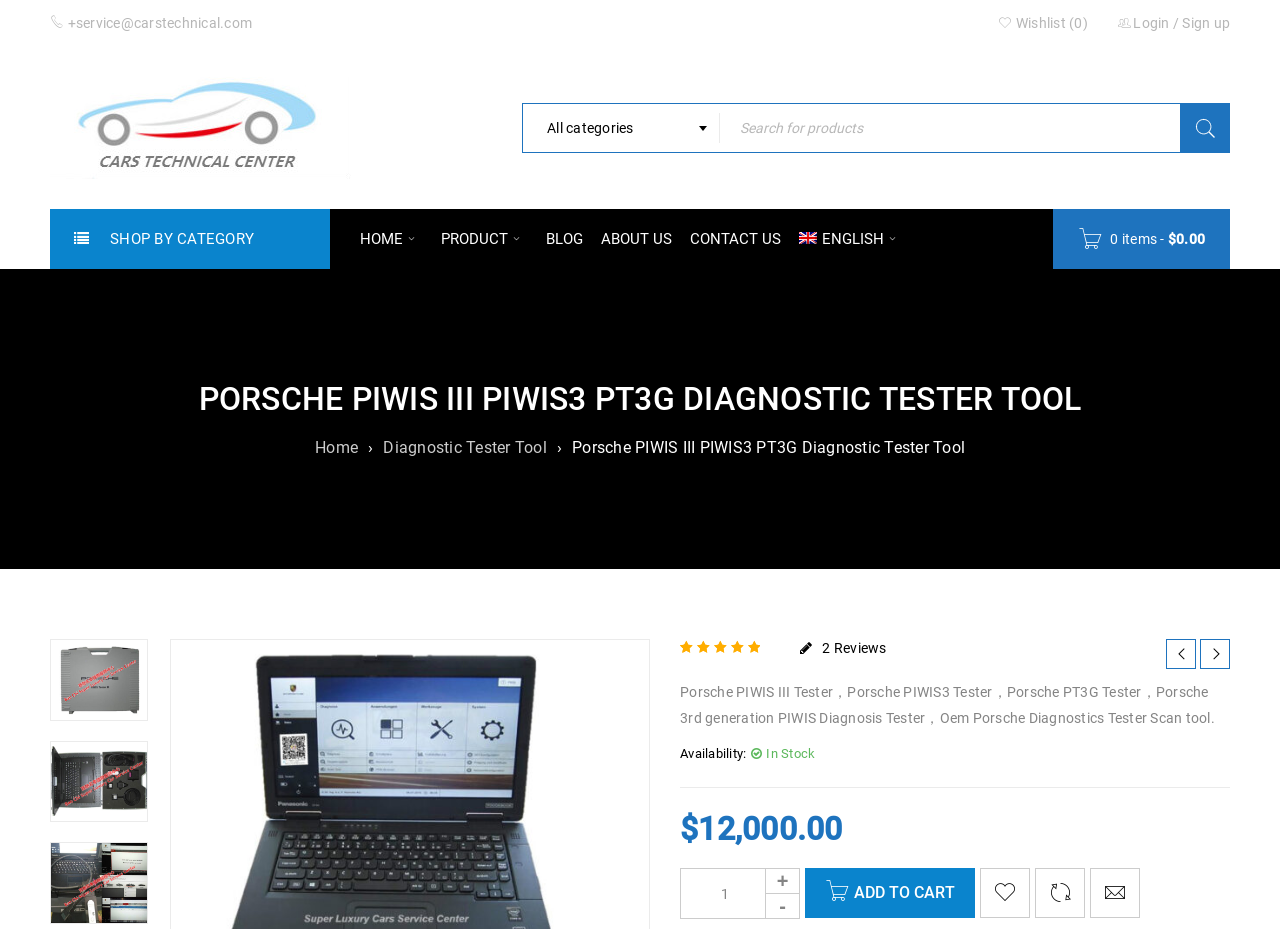What is the rating of the product based on customer reviews? Using the information from the screenshot, answer with a single word or phrase.

5.00 out of 5